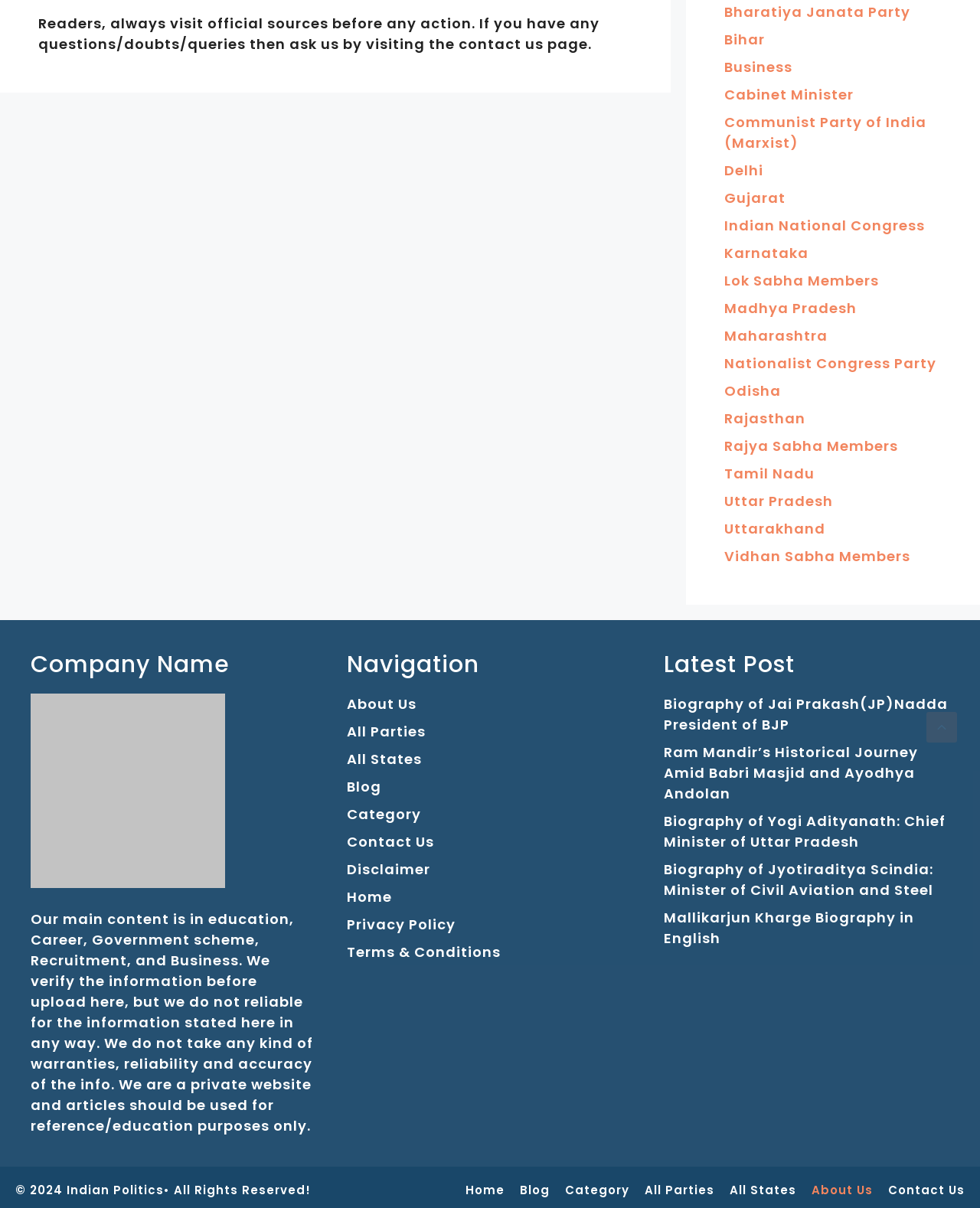Predict the bounding box coordinates of the UI element that matches this description: "Lok Sabha Members". The coordinates should be in the format [left, top, right, bottom] with each value between 0 and 1.

[0.739, 0.224, 0.897, 0.24]